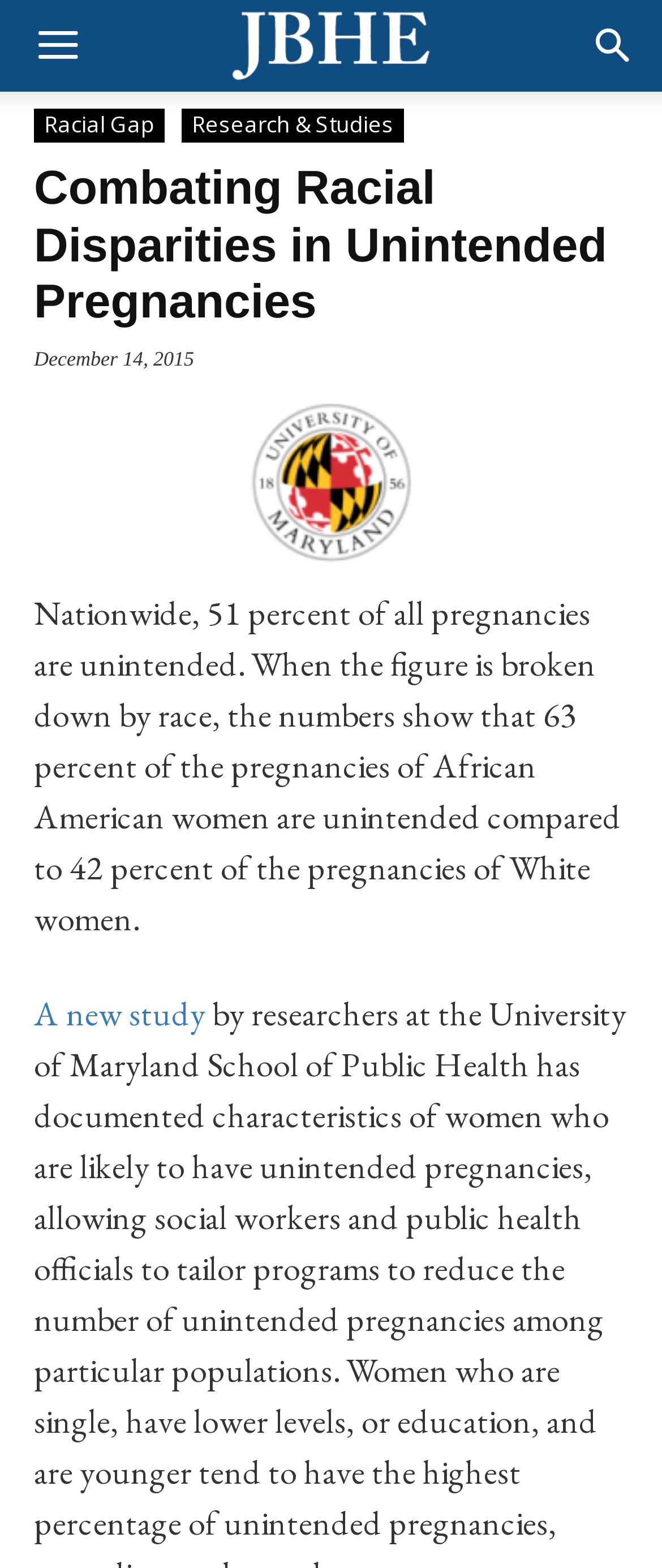Locate the UI element that matches the description Research & Studies in the webpage screenshot. Return the bounding box coordinates in the format (top-left x, top-left y, bottom-right x, bottom-right y), with values ranging from 0 to 1.

[0.274, 0.069, 0.61, 0.091]